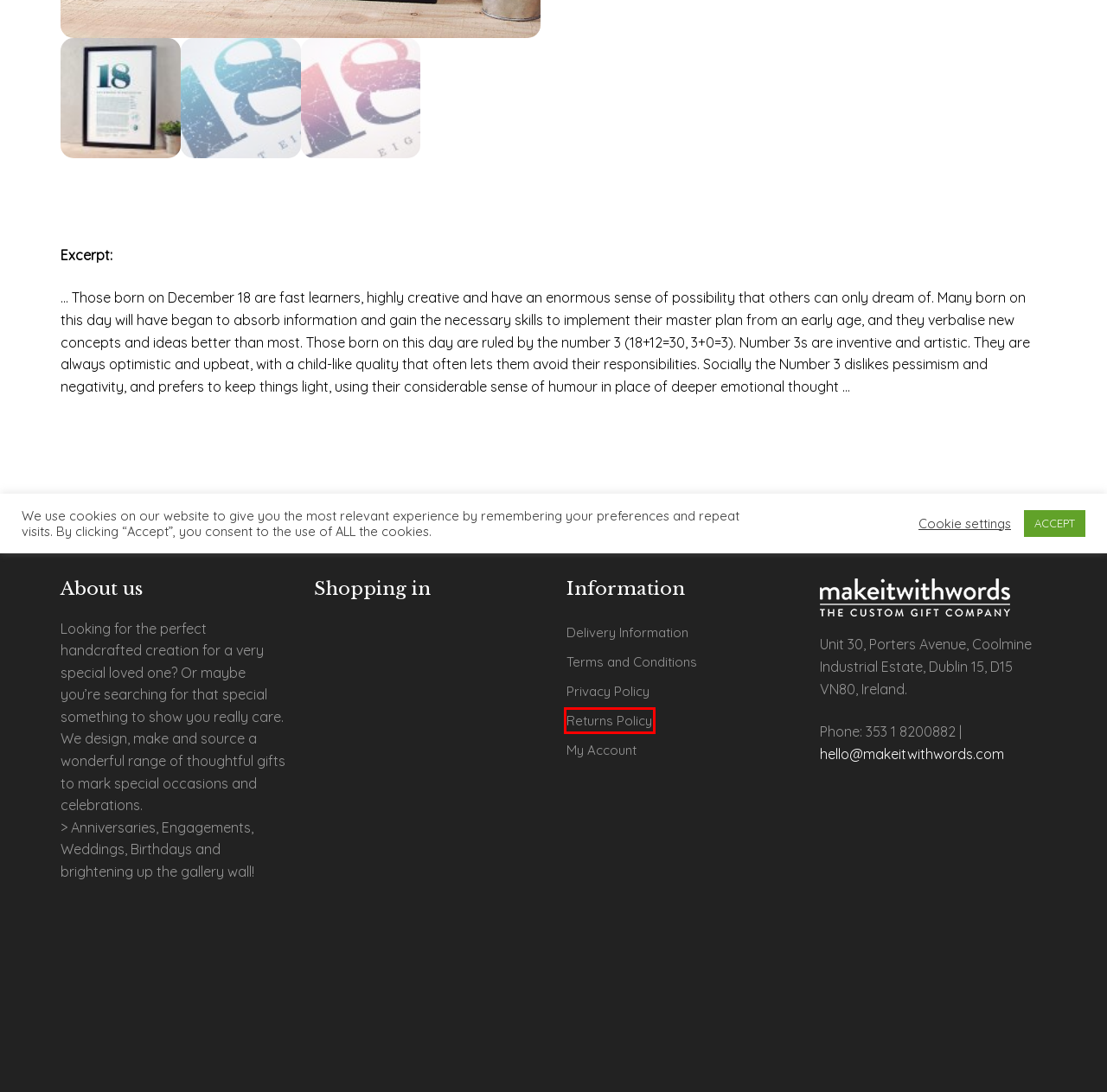Observe the webpage screenshot and focus on the red bounding box surrounding a UI element. Choose the most appropriate webpage description that corresponds to the new webpage after clicking the element in the bounding box. Here are the candidates:
A. Terms and Conditions - Make it with Words
B. Buy Personalised Gifts - Designed & Made in Ireland
C. MAKE IT WITH WORDS - Privacy Policy
D. Returns Policy - Make it with Words
E. MAKE IT WITH WORDS - Personalised Prints, Gifts and Accessories
F. MAKE IT WITH WORDS - My Account Page
G. MAKEITWITHWORDS.COM - Personalised Prints, Gifts and Accessories
H. About us - Make it with Words: Personalised Gifts, Prints and Accessories

D